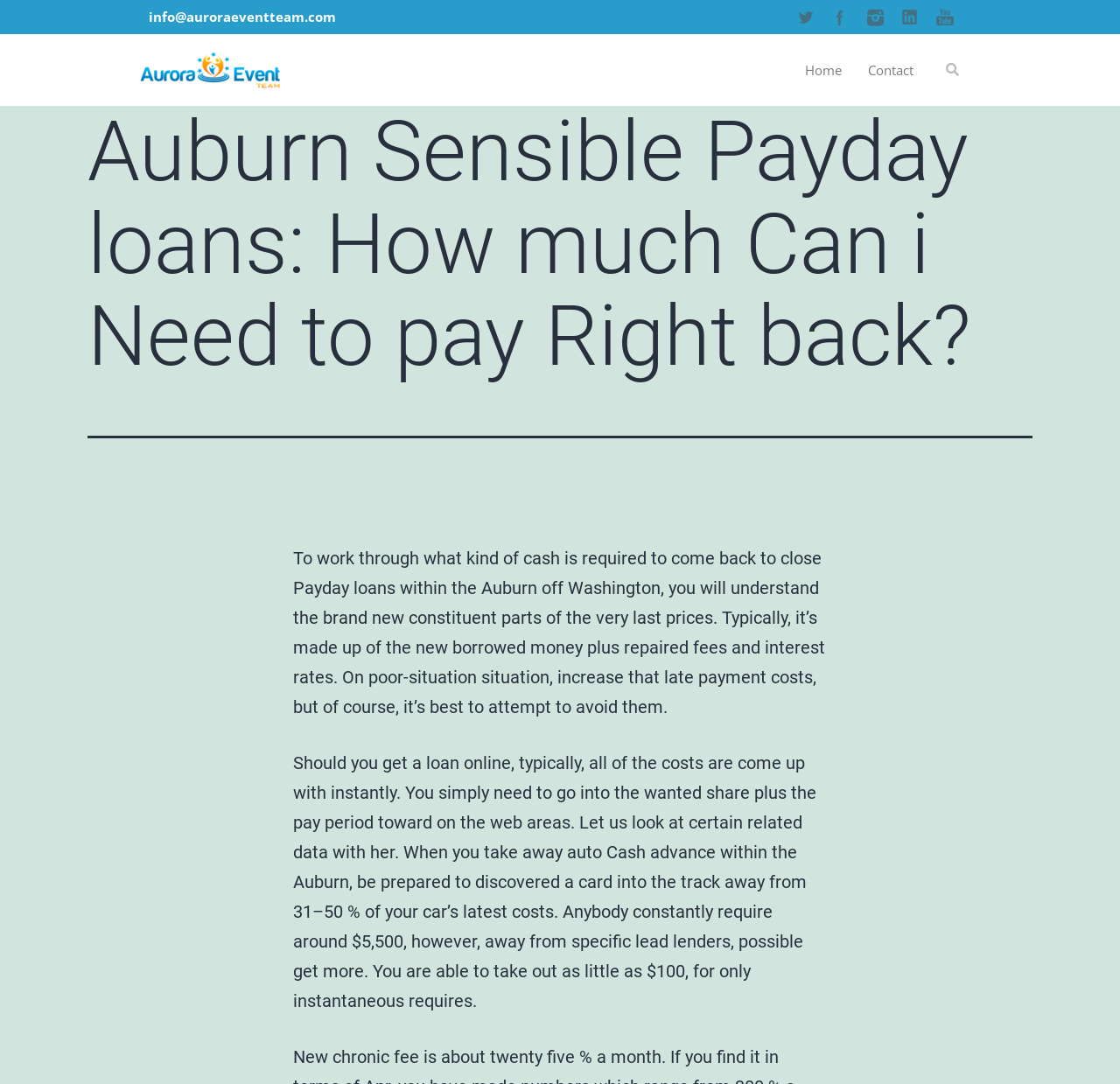What is the purpose of the webpage?
Refer to the image and provide a thorough answer to the question.

I read the StaticText elements and understood that the webpage is explaining how payday loans work in Auburn, including the costs and interest rates involved. The webpage seems to be providing information to help users understand payday loans.